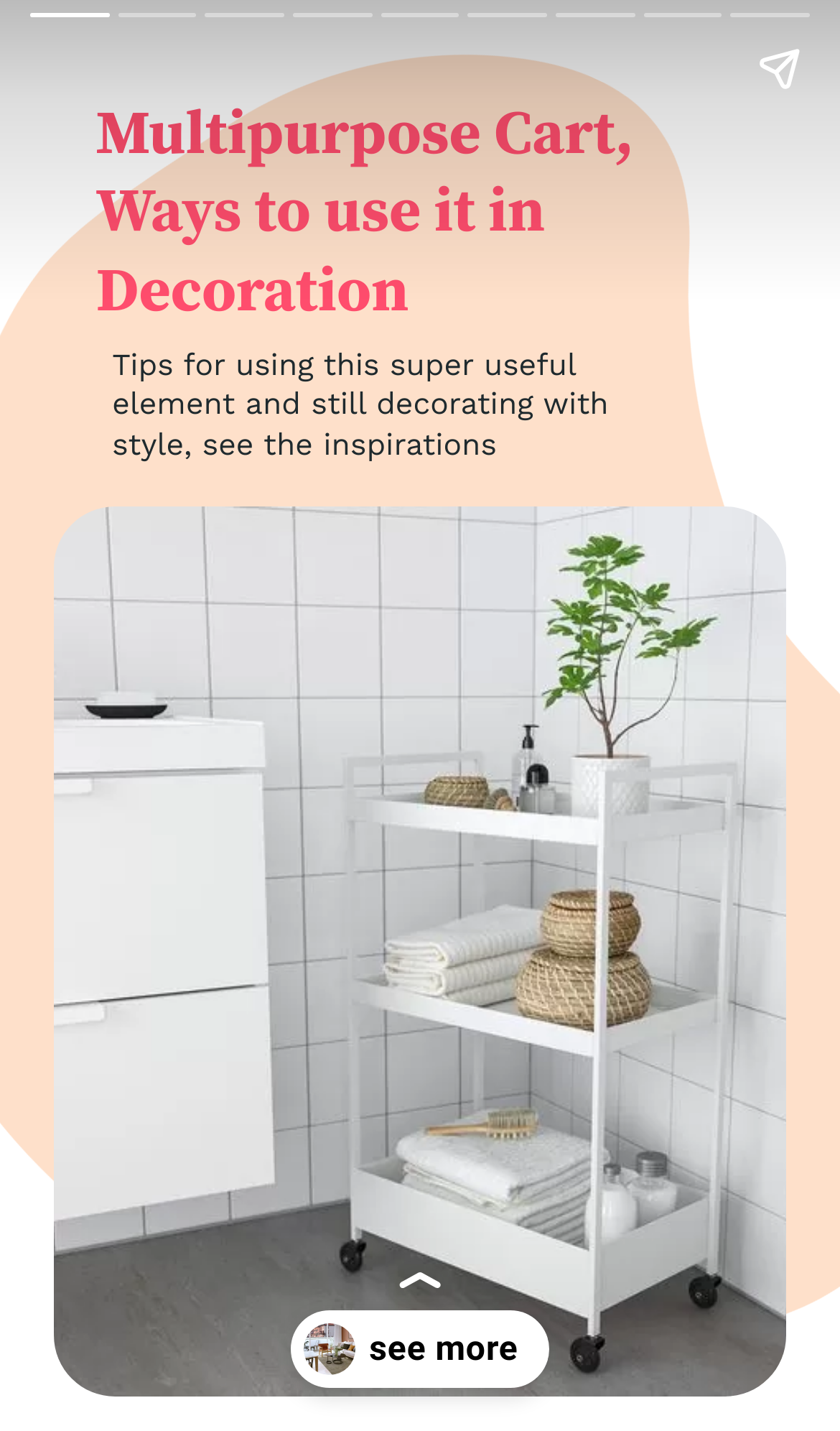What is the purpose of the 'see more' button?
Look at the screenshot and respond with one word or a short phrase.

To show more content